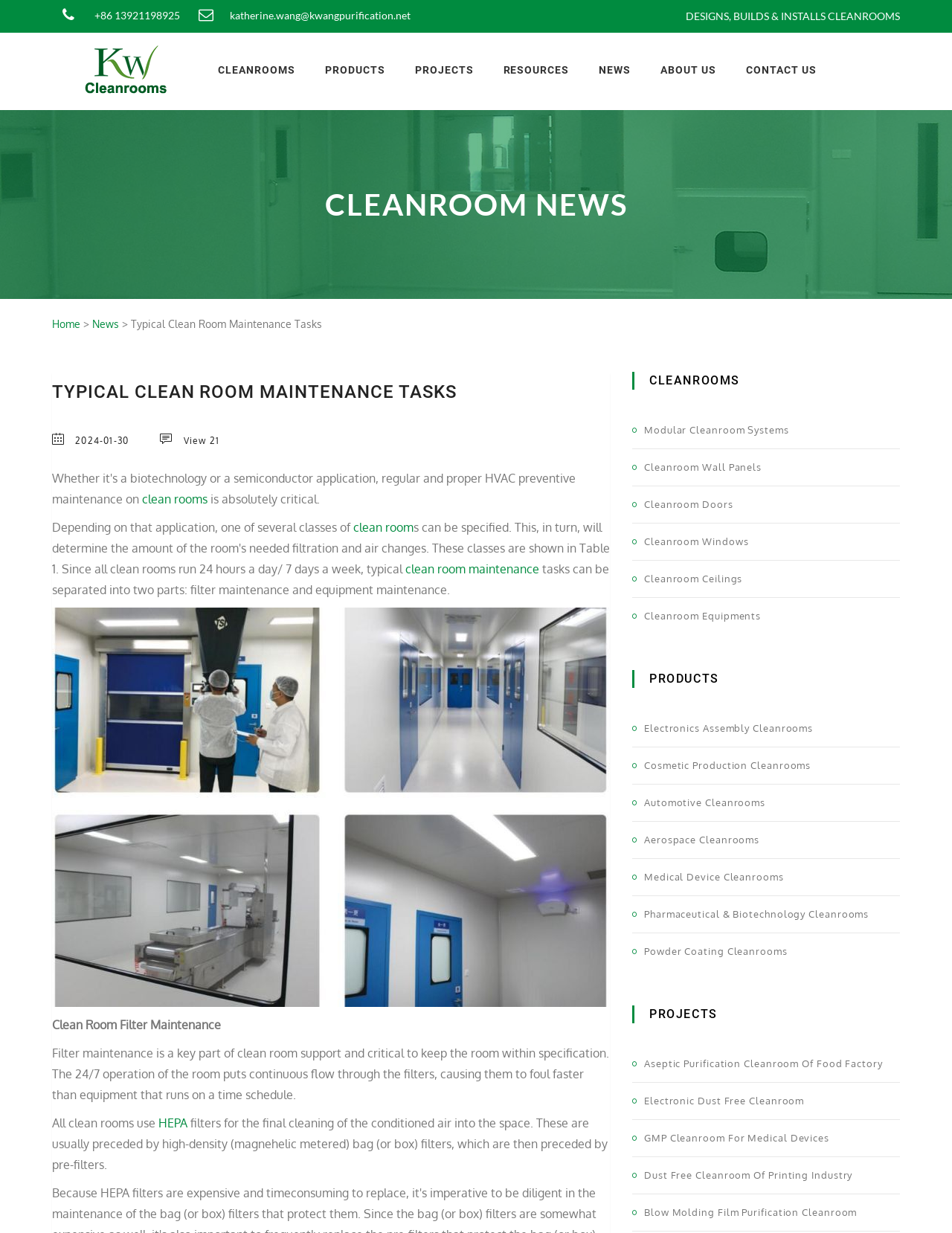Please answer the following question using a single word or phrase: 
How many types of cleanrooms are listed?

10